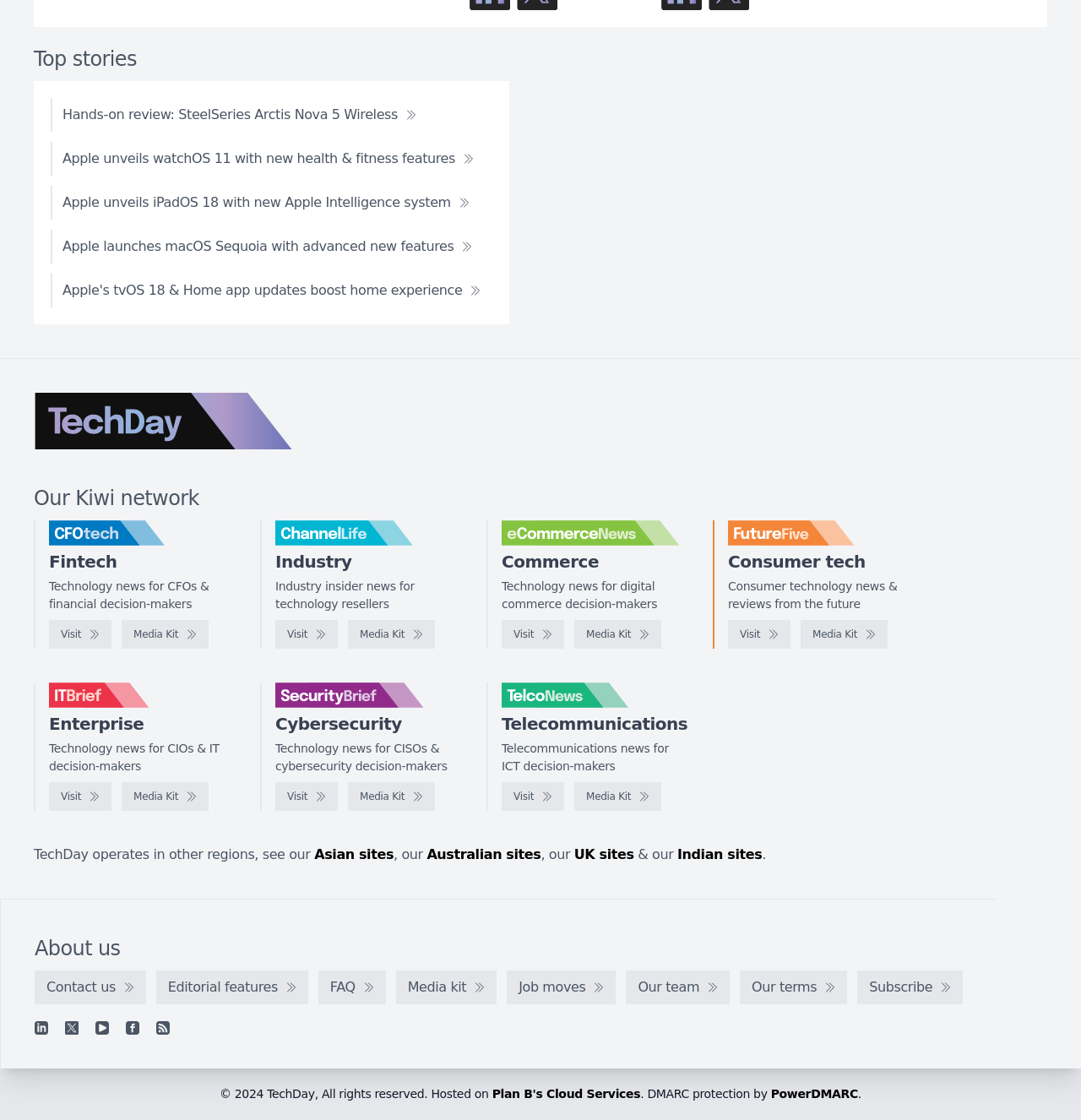Please determine the bounding box coordinates of the element to click on in order to accomplish the following task: "Explore the eCommerceNews website". Ensure the coordinates are four float numbers ranging from 0 to 1, i.e., [left, top, right, bottom].

[0.464, 0.465, 0.628, 0.487]